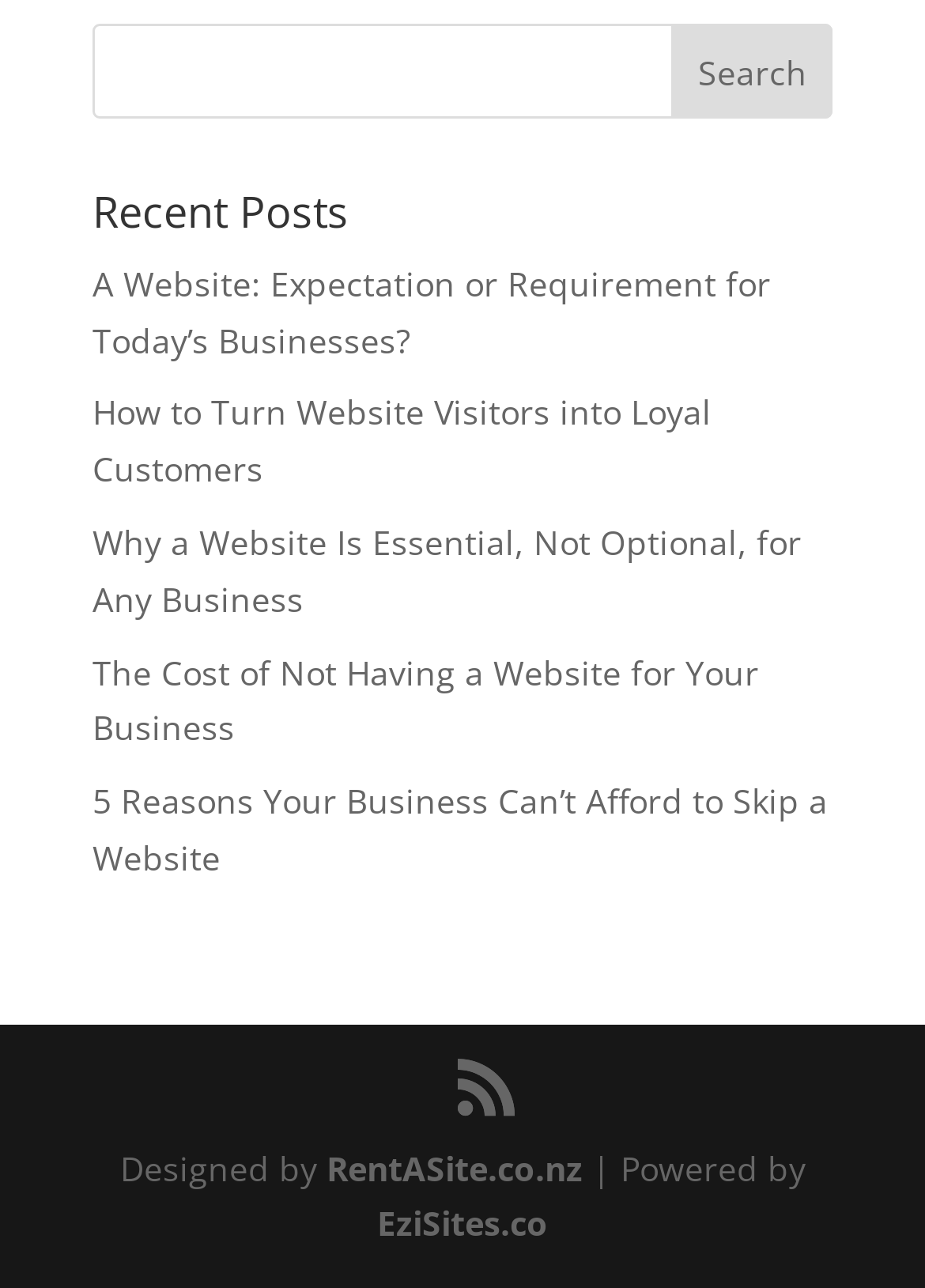Please give a concise answer to this question using a single word or phrase: 
What is the purpose of the search bar?

To search posts